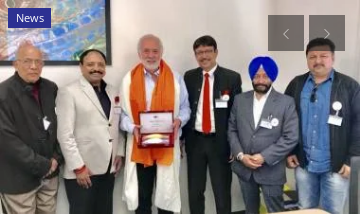Carefully examine the image and provide an in-depth answer to the question: What is the backdrop of the image?

The backdrop of the image hints at a professional setting, indicating the importance of the meeting or event being commemorated. This is evident from the formal attire of the surrounding figures and the overall atmosphere of the image.